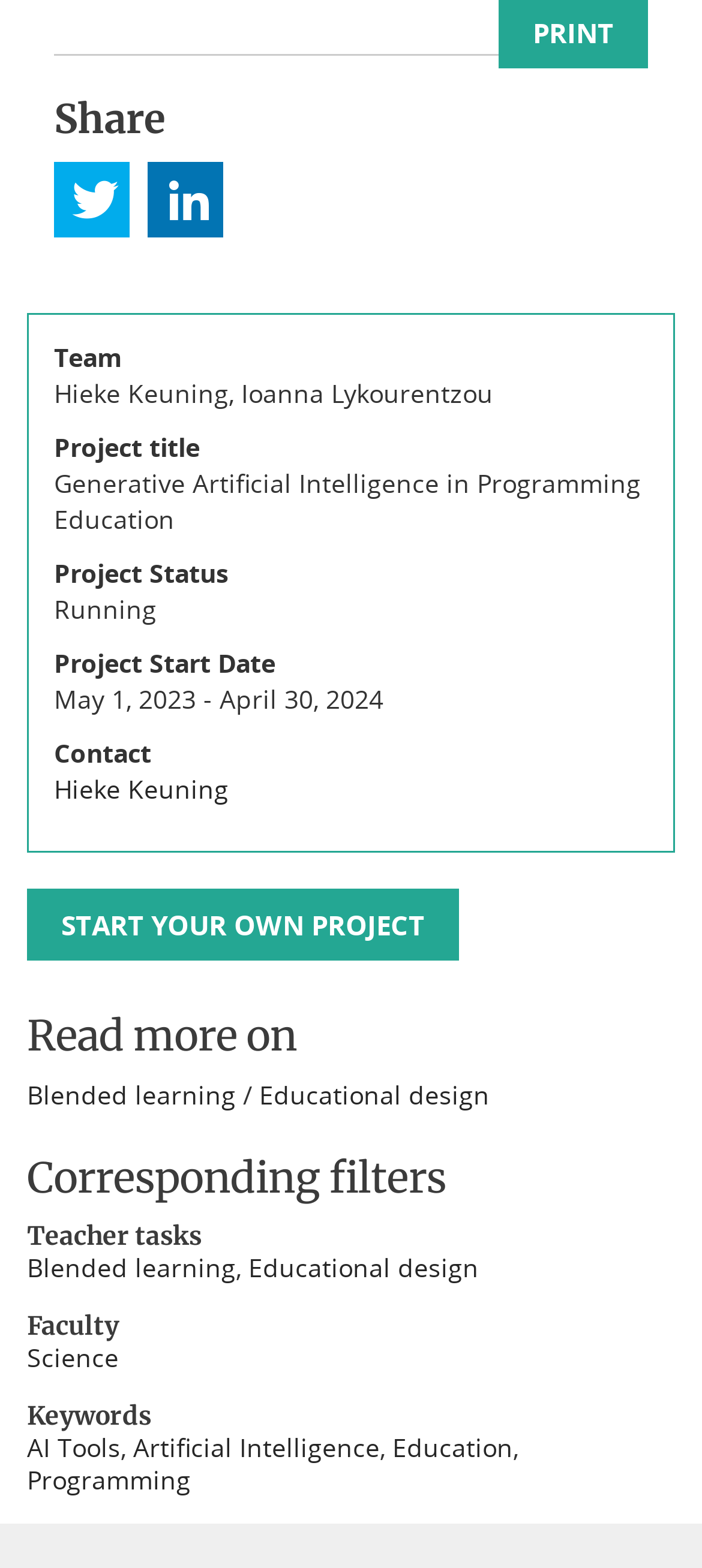Locate the bounding box of the UI element with the following description: "parent_node: Share title="Twitter"".

[0.077, 0.104, 0.185, 0.152]